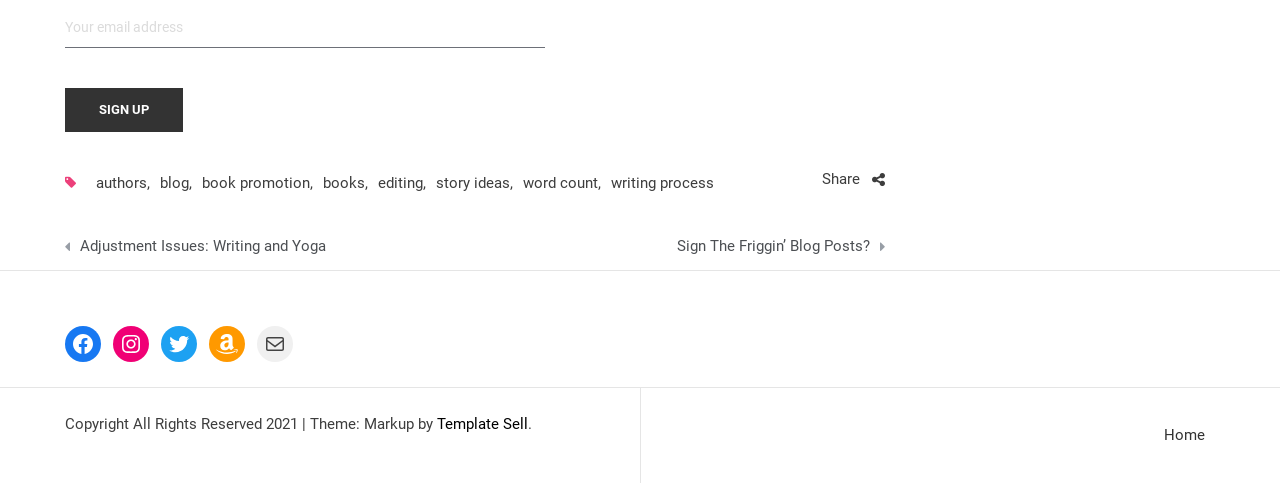Give a one-word or short phrase answer to this question: 
What is the navigation section?

Posts